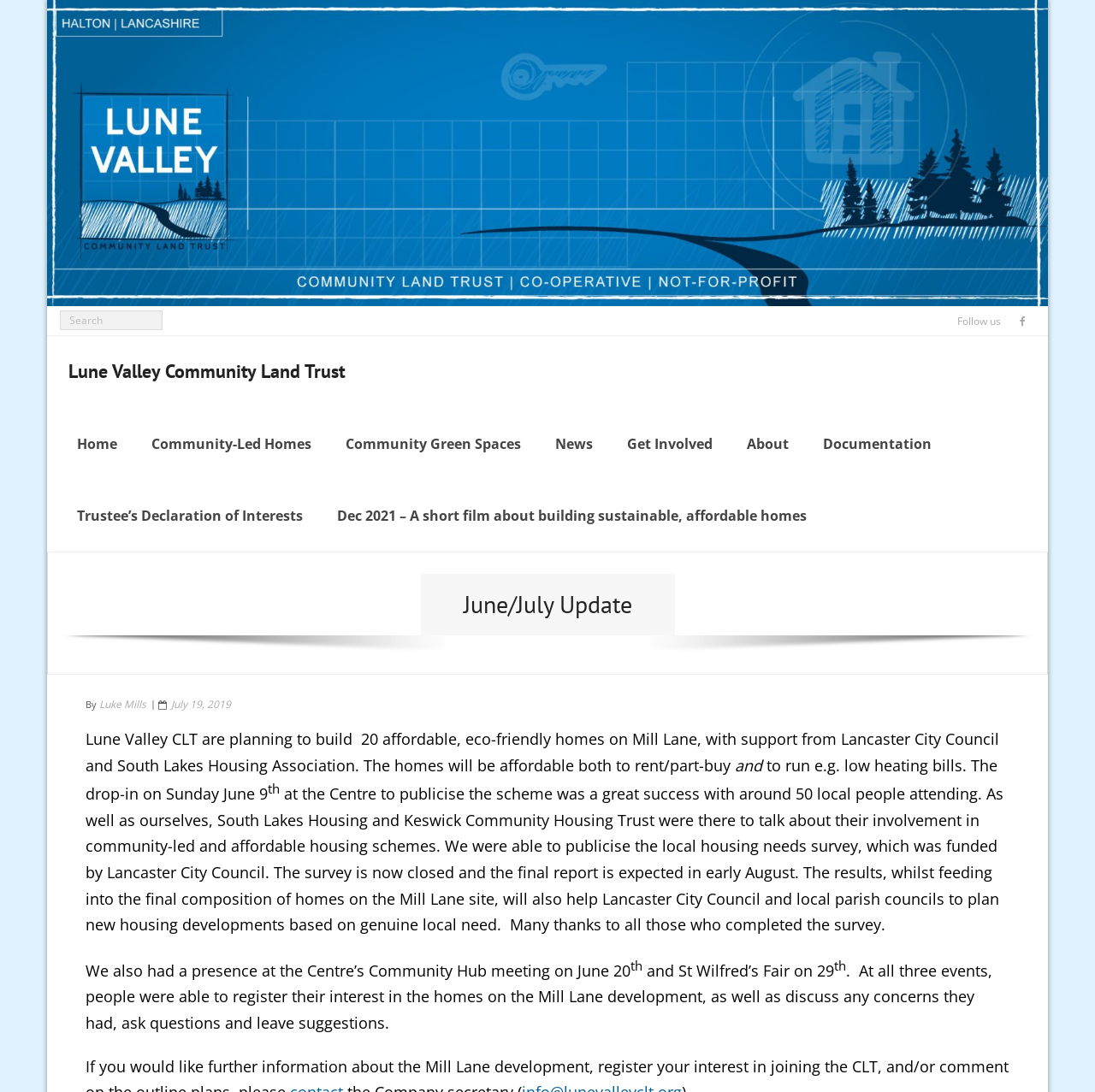Determine the bounding box coordinates of the element that should be clicked to execute the following command: "View the news page".

[0.491, 0.373, 0.557, 0.439]